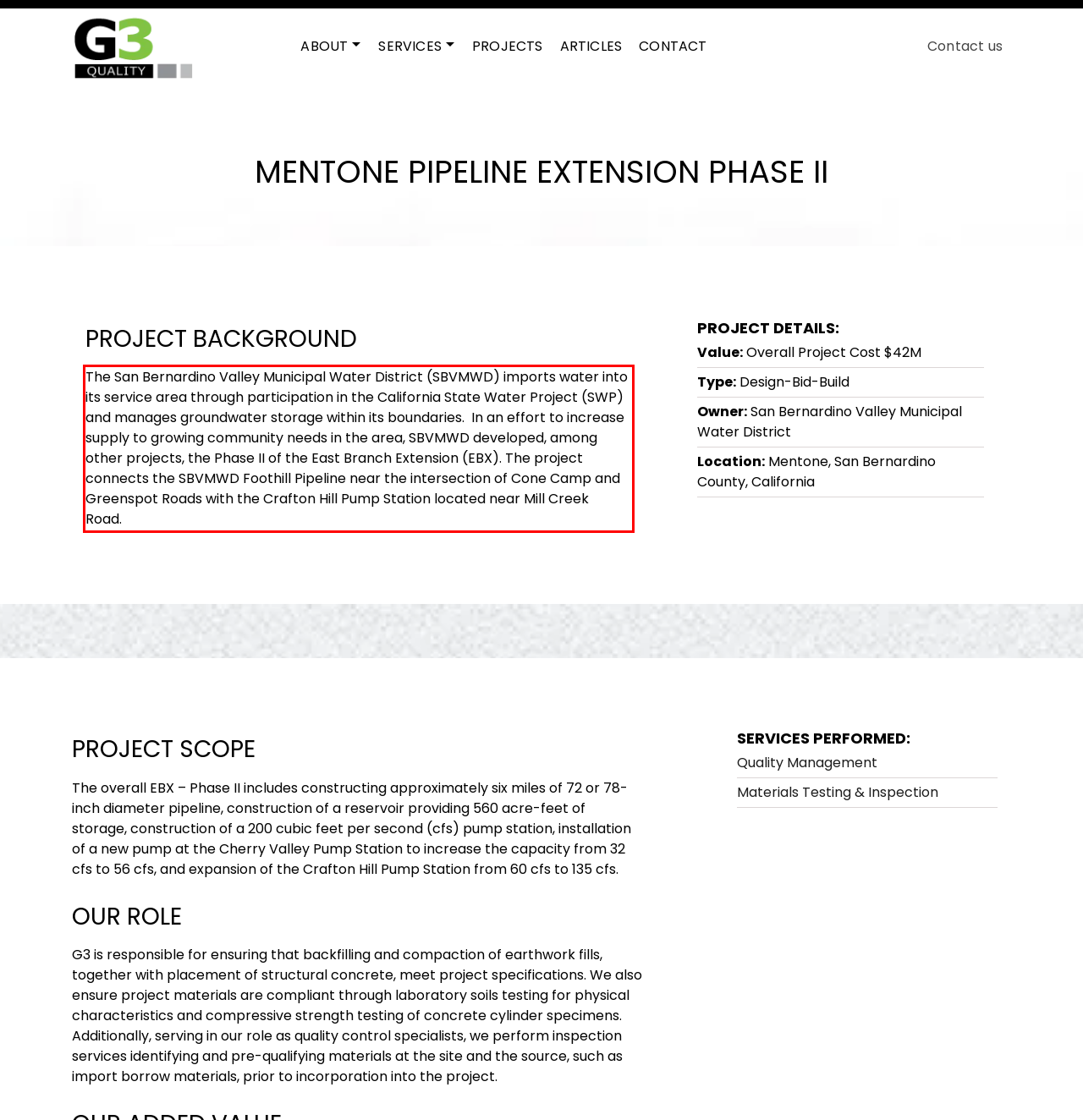Within the screenshot of the webpage, there is a red rectangle. Please recognize and generate the text content inside this red bounding box.

The San Bernardino Valley Municipal Water District (SBVMWD) imports water into its service area through participation in the California State Water Project (SWP) and manages groundwater storage within its boundaries. In an effort to increase supply to growing community needs in the area, SBVMWD developed, among other projects, the Phase II of the East Branch Extension (EBX). The project connects the SBVMWD Foothill Pipeline near the intersection of Cone Camp and Greenspot Roads with the Crafton Hill Pump Station located near Mill Creek Road.